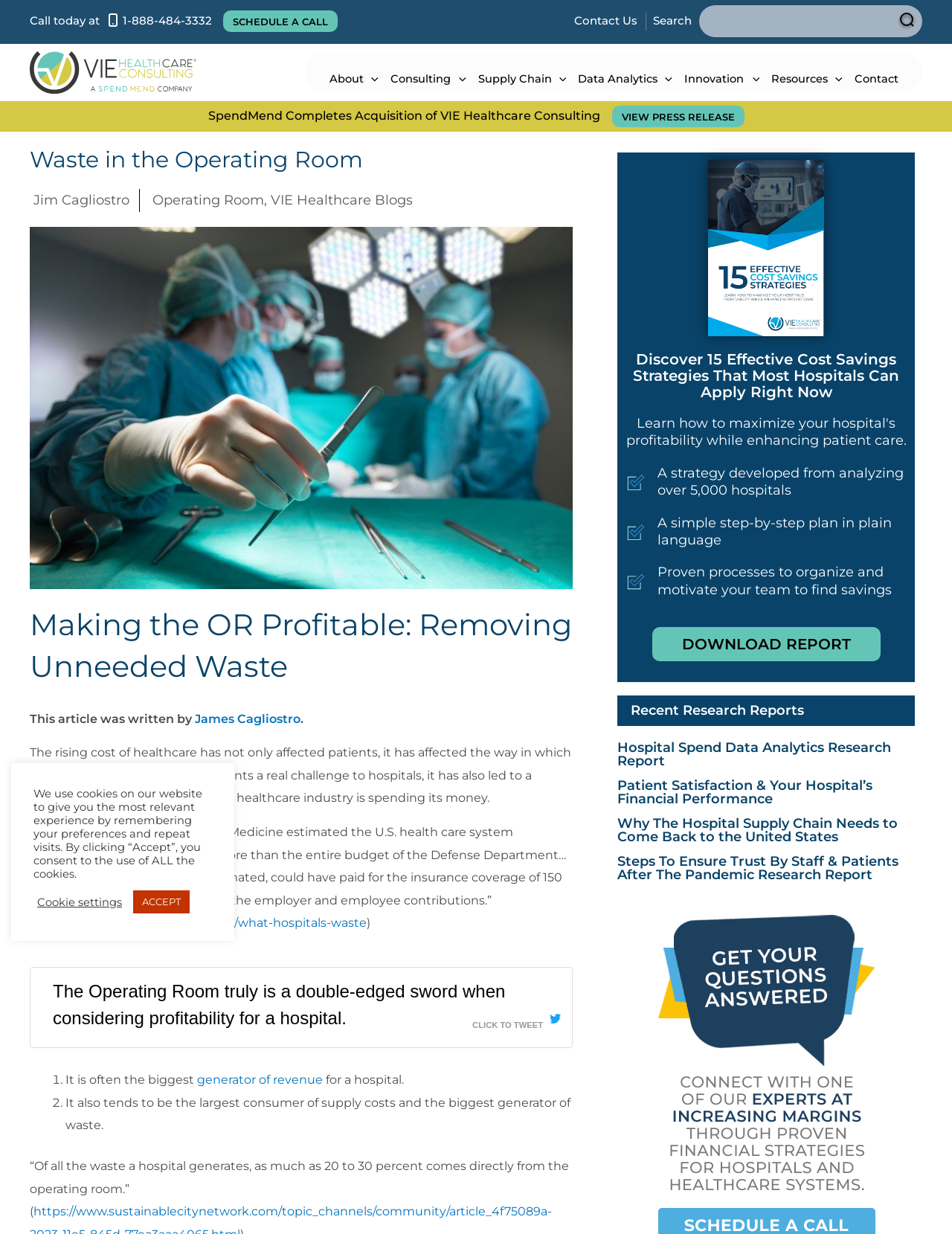Pinpoint the bounding box coordinates of the area that must be clicked to complete this instruction: "Call today at 1-888-484-3332".

[0.108, 0.011, 0.223, 0.023]